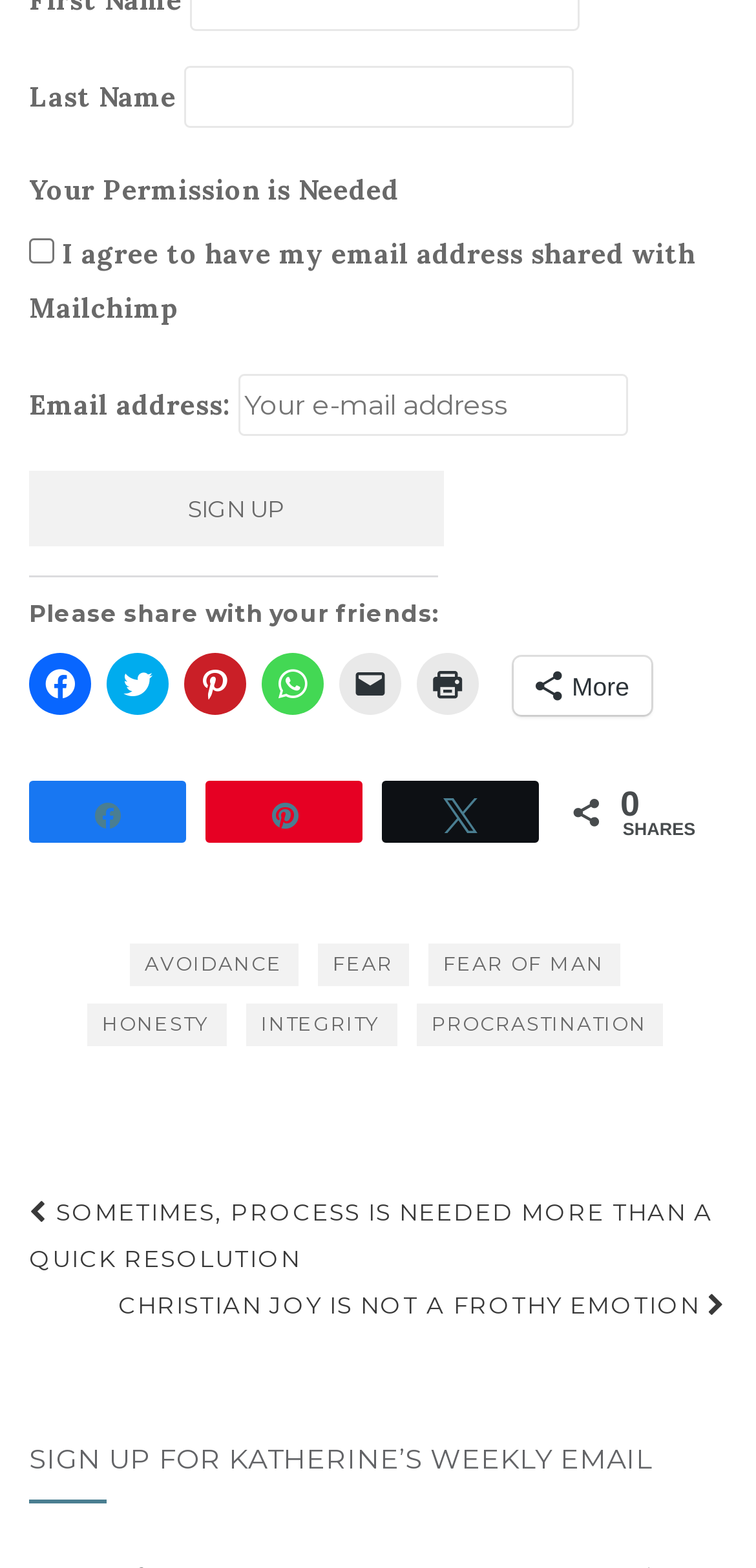Please find the bounding box coordinates of the element that you should click to achieve the following instruction: "Click the sign up button". The coordinates should be presented as four float numbers between 0 and 1: [left, top, right, bottom].

[0.038, 0.301, 0.587, 0.349]